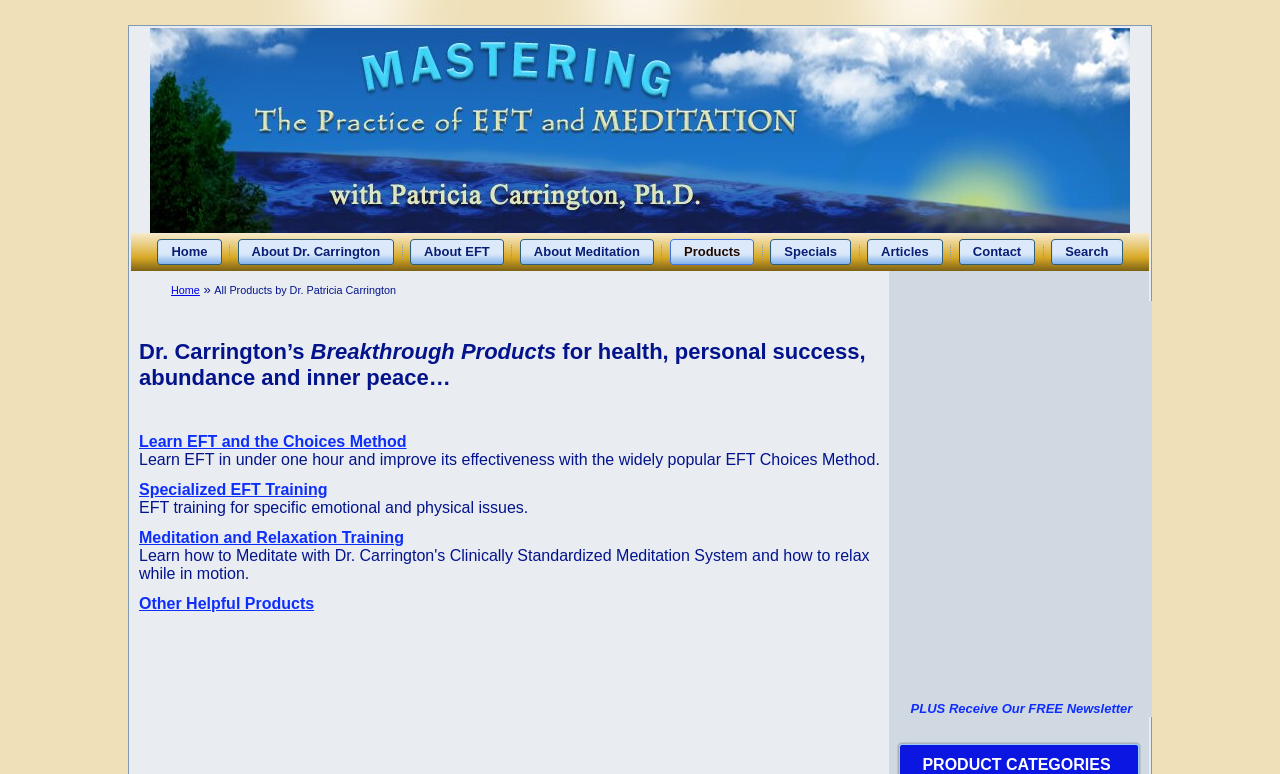Please identify the bounding box coordinates of the element's region that should be clicked to execute the following instruction: "search on the website". The bounding box coordinates must be four float numbers between 0 and 1, i.e., [left, top, right, bottom].

[0.821, 0.309, 0.877, 0.342]